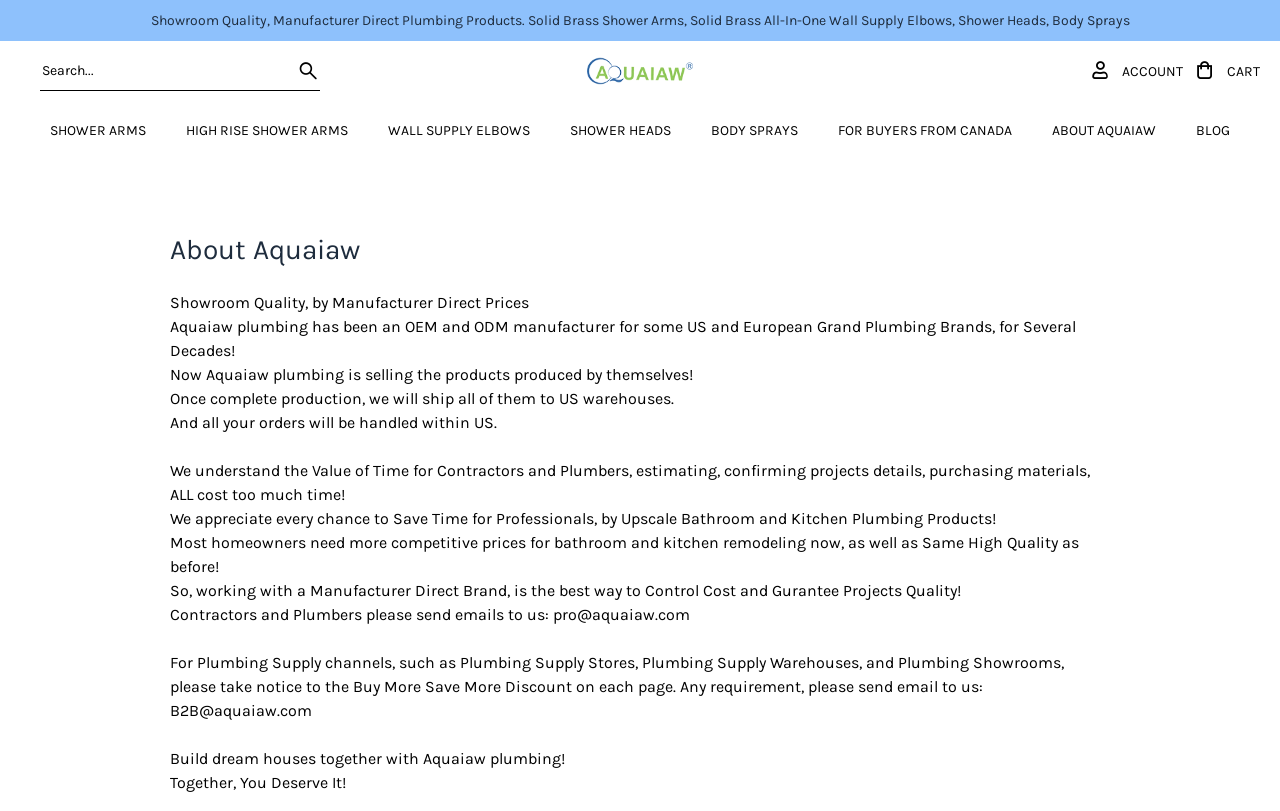Pinpoint the bounding box coordinates of the clickable area needed to execute the instruction: "View blog posts". The coordinates should be specified as four float numbers between 0 and 1, i.e., [left, top, right, bottom].

[0.934, 0.125, 0.961, 0.199]